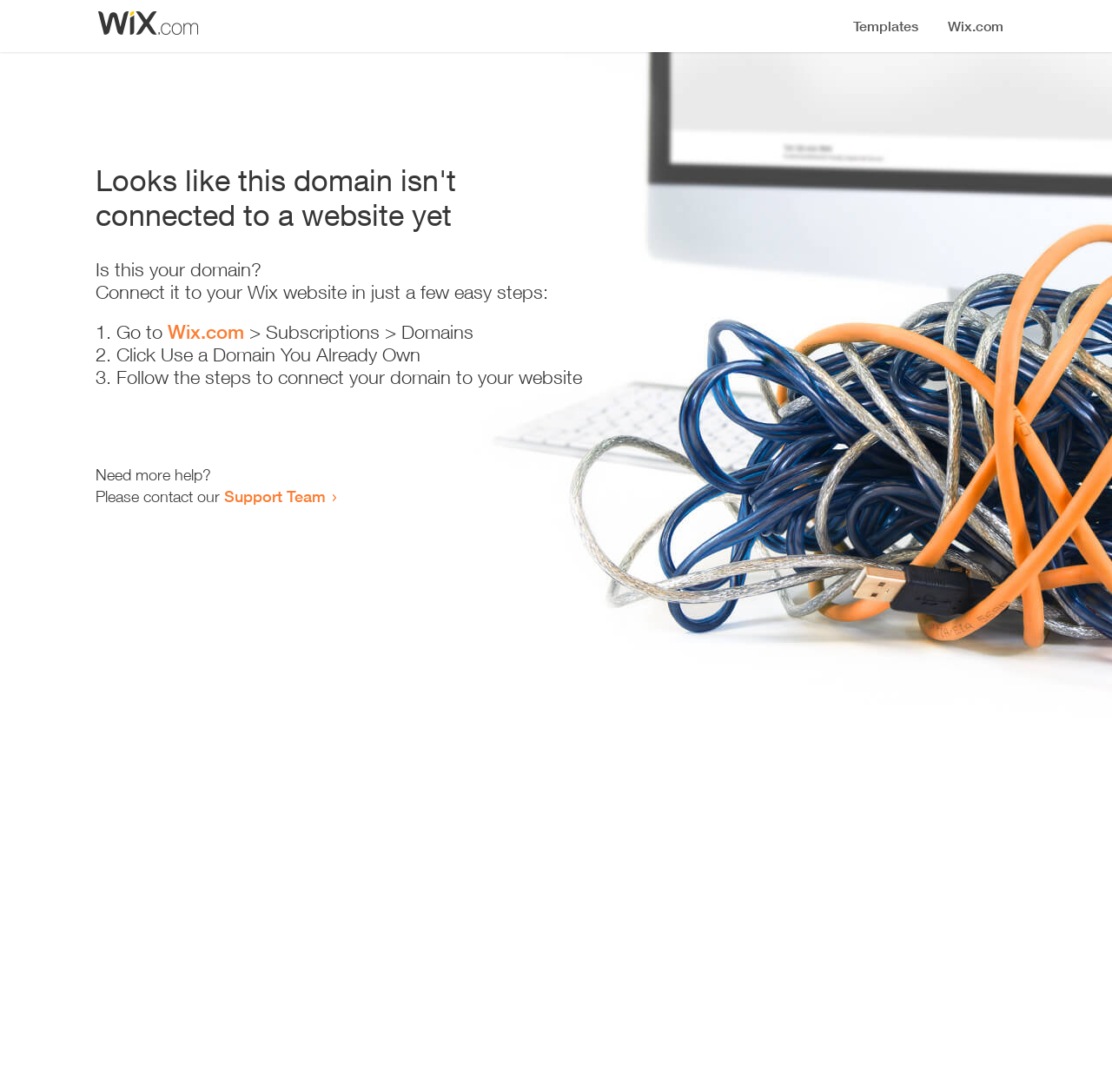How many steps are required to connect the domain?
Please give a detailed and elaborate answer to the question.

The webpage provides a list of steps to connect the domain, which includes '1. Go to Wix.com > Subscriptions > Domains', '2. Click Use a Domain You Already Own', and '3. Follow the steps to connect your domain to your website'. Therefore, there are 3 steps required to connect the domain.